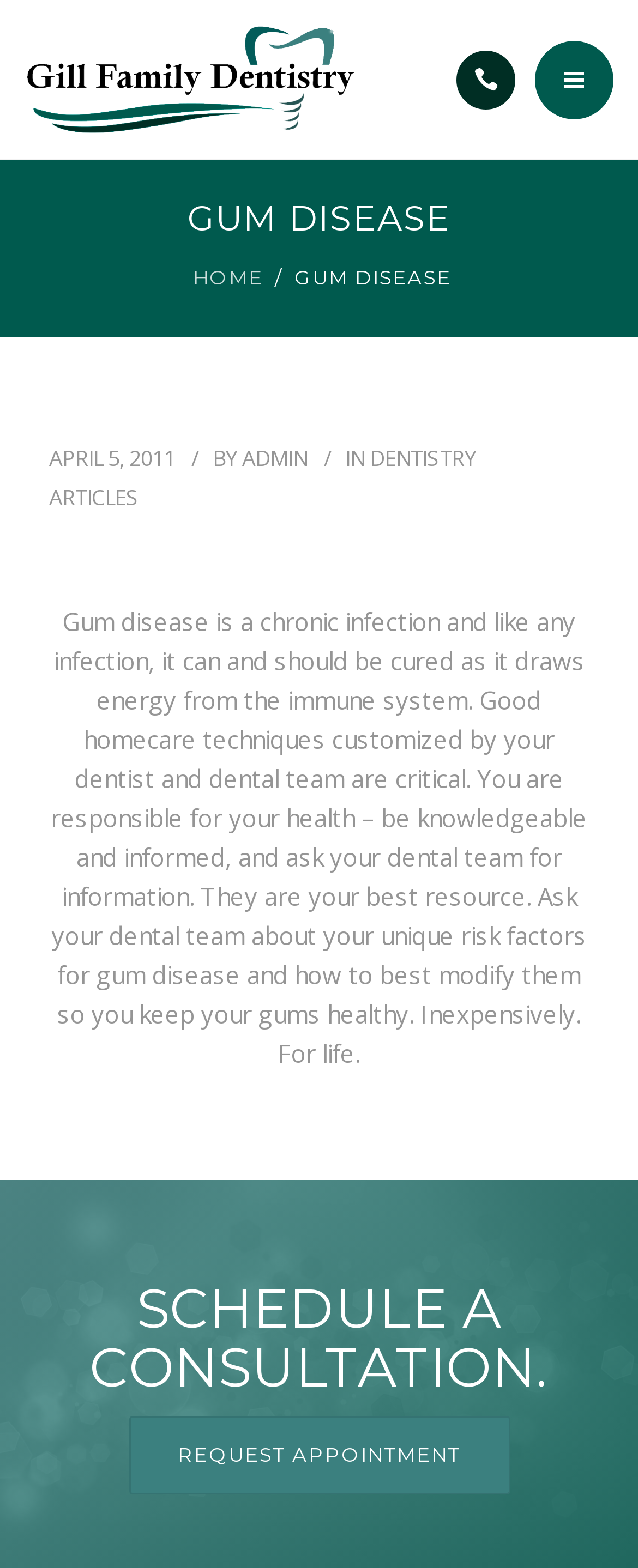Locate the bounding box coordinates of the element's region that should be clicked to carry out the following instruction: "Learn about gum disease". The coordinates need to be four float numbers between 0 and 1, i.e., [left, top, right, bottom].

[0.077, 0.128, 0.923, 0.153]